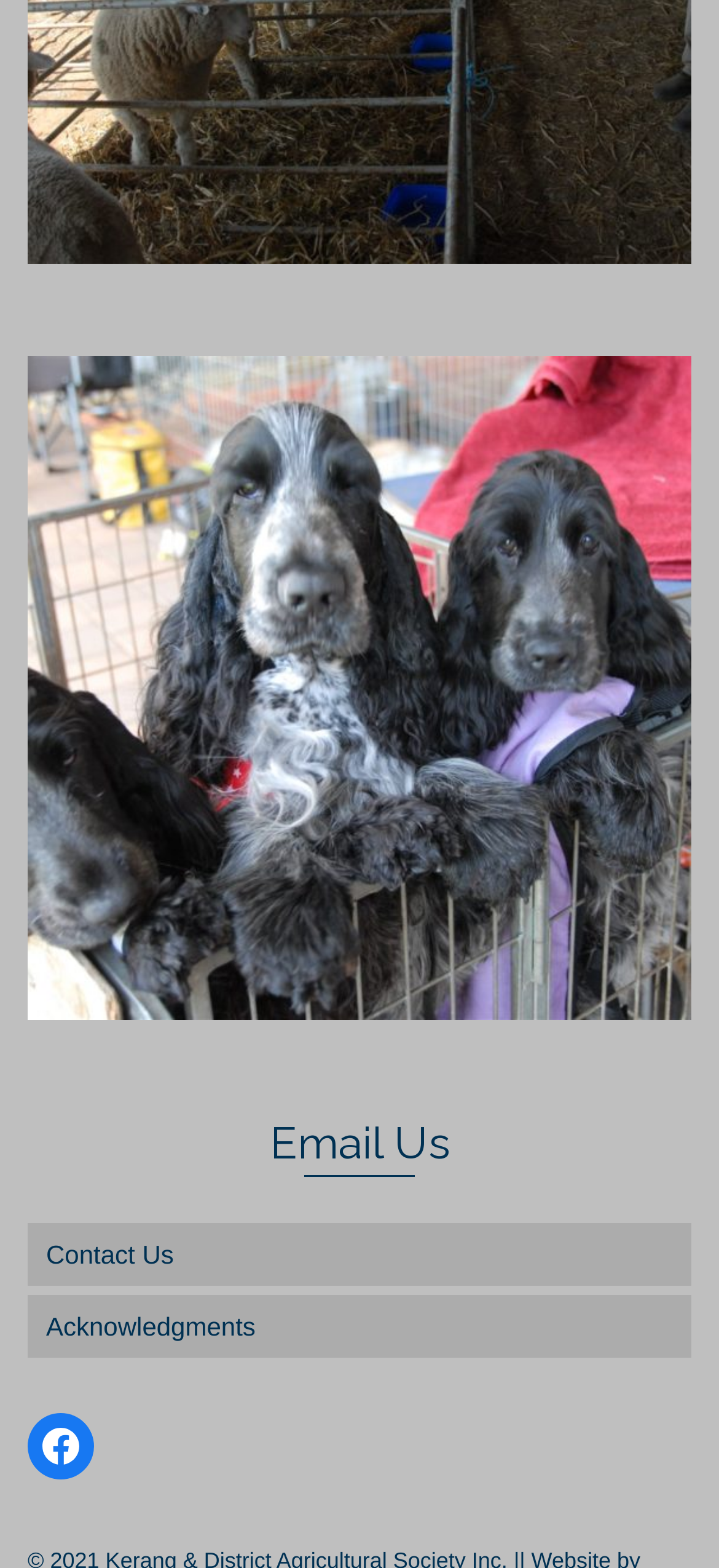How many links are present in the 'Email Us' section?
Based on the visual content, answer with a single word or a brief phrase.

2